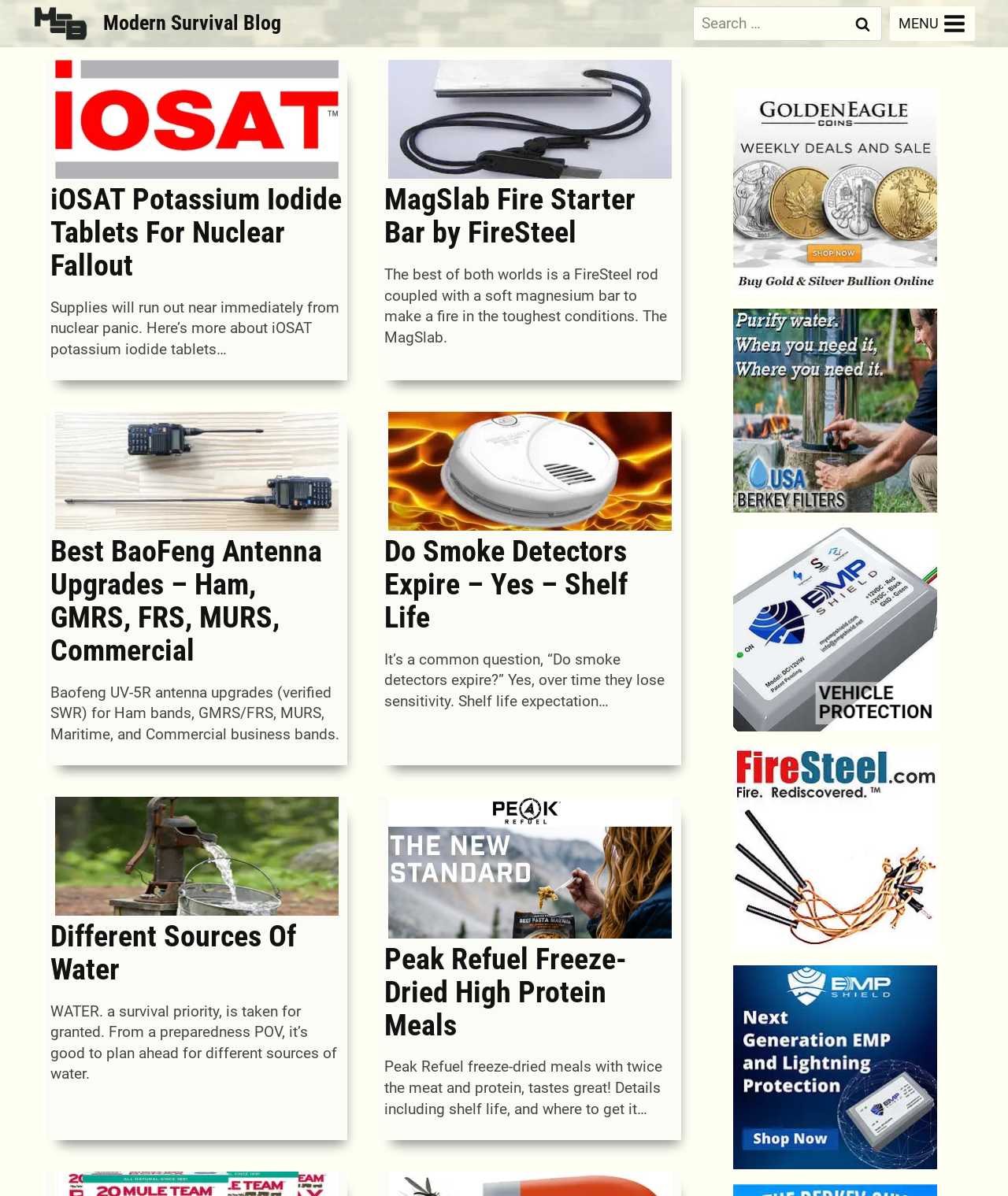What is the logo of the website?
Please provide a comprehensive answer based on the contents of the image.

The logo of the website is located at the top left corner of the webpage, and it is an image with the text 'MSB Logo'.